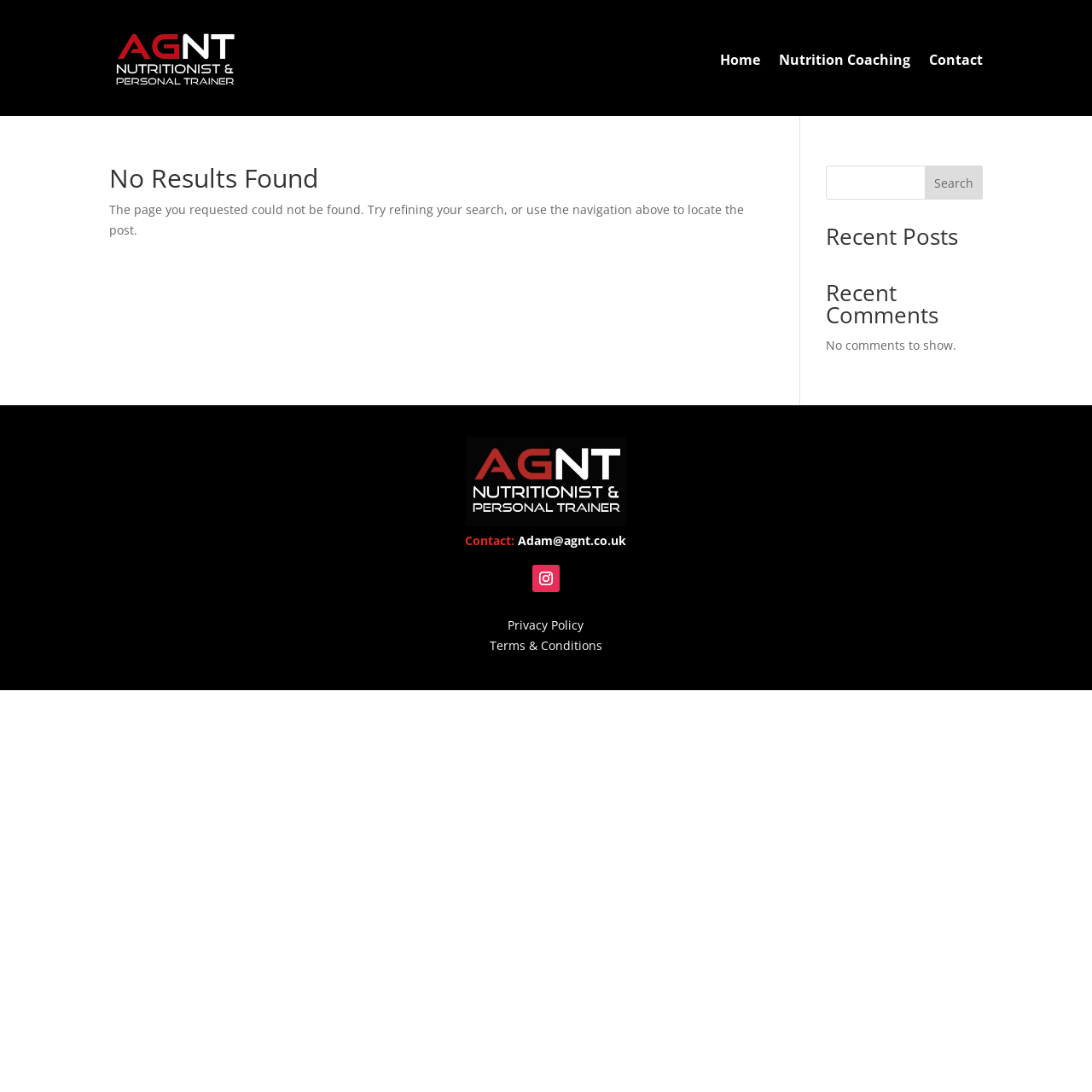What is the name of the personal trainer?
Using the details shown in the screenshot, provide a comprehensive answer to the question.

The name of the personal trainer can be found in the contact information section at the bottom of the page, where it says 'Contact: Adam'.